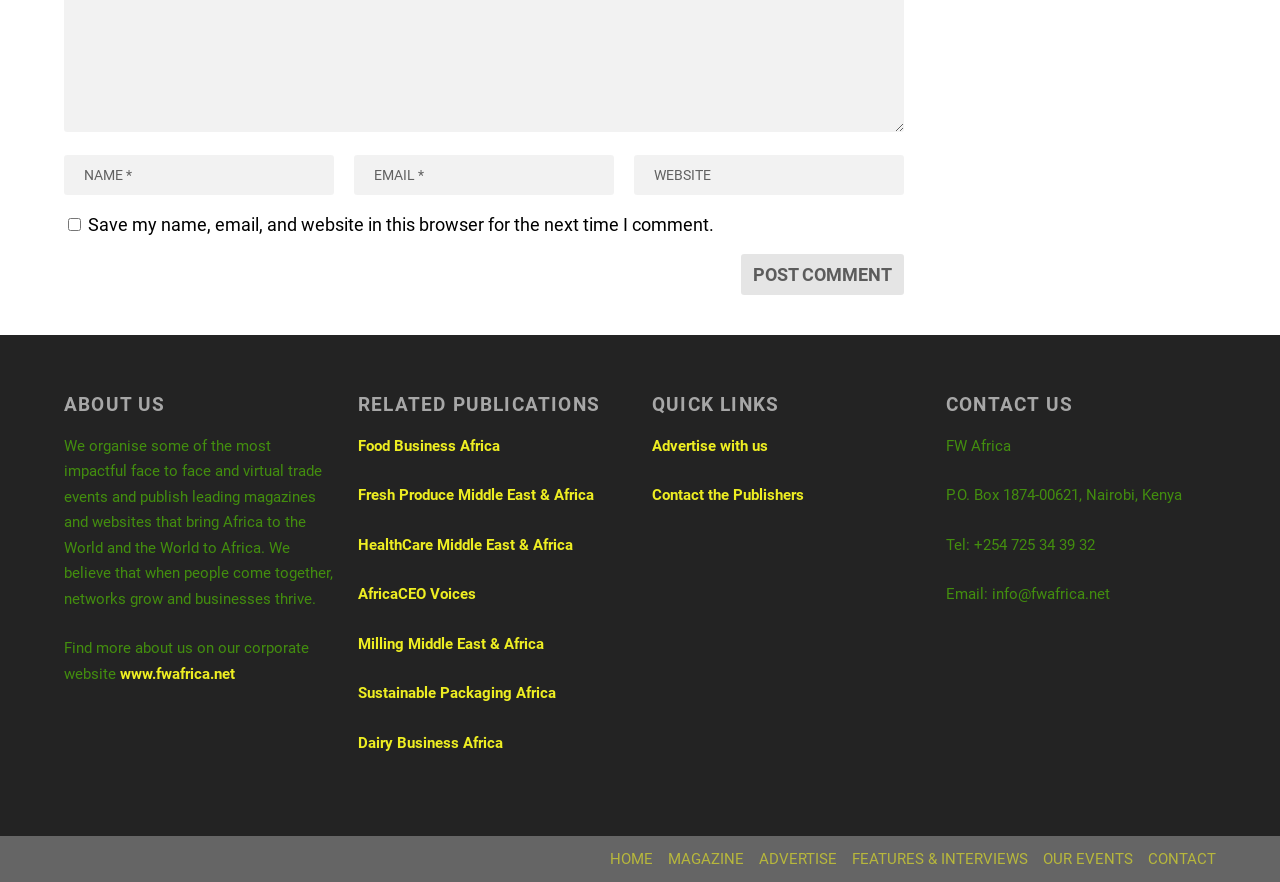Find the bounding box coordinates for the area that should be clicked to accomplish the instruction: "Read about Food Business Africa".

[0.28, 0.48, 0.391, 0.501]